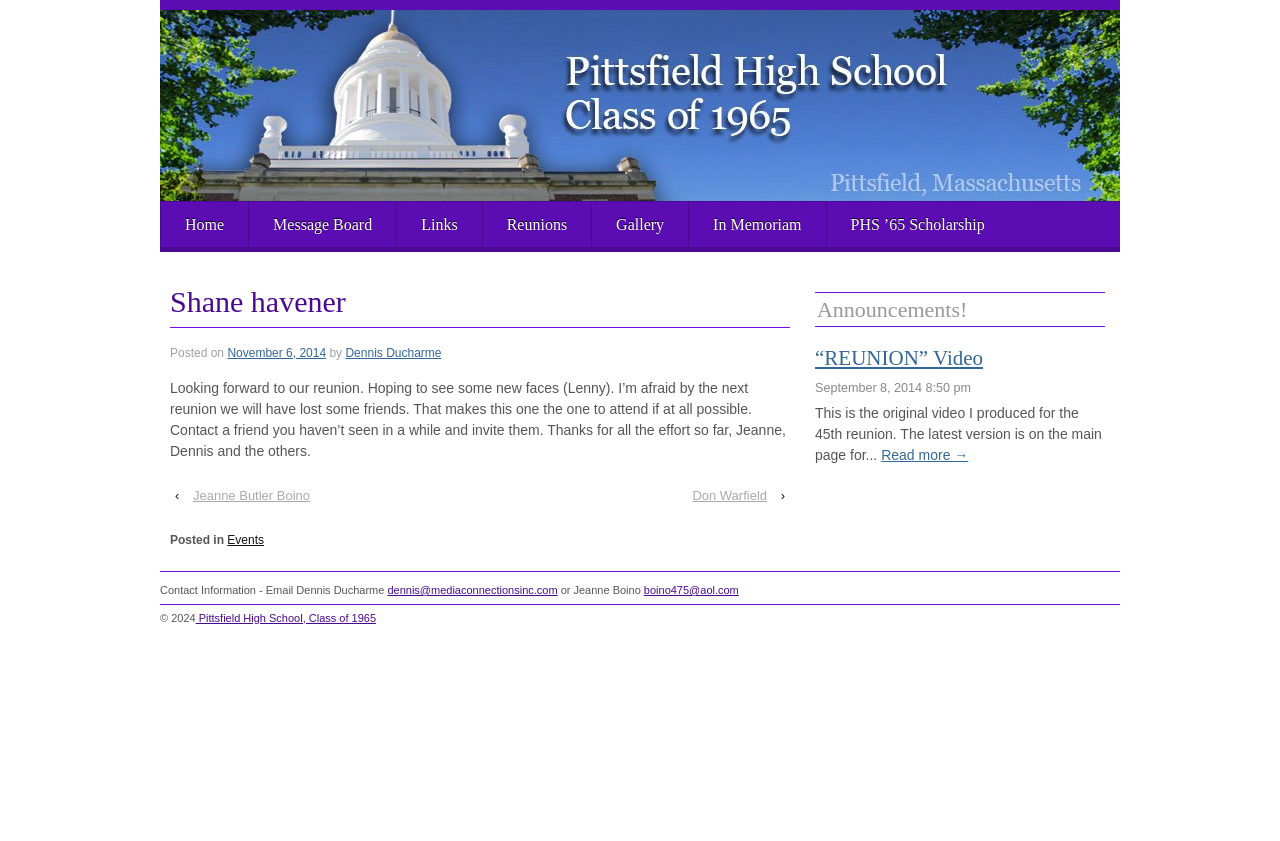Please indicate the bounding box coordinates for the clickable area to complete the following task: "Click on the 'Africa' link". The coordinates should be specified as four float numbers between 0 and 1, i.e., [left, top, right, bottom].

None